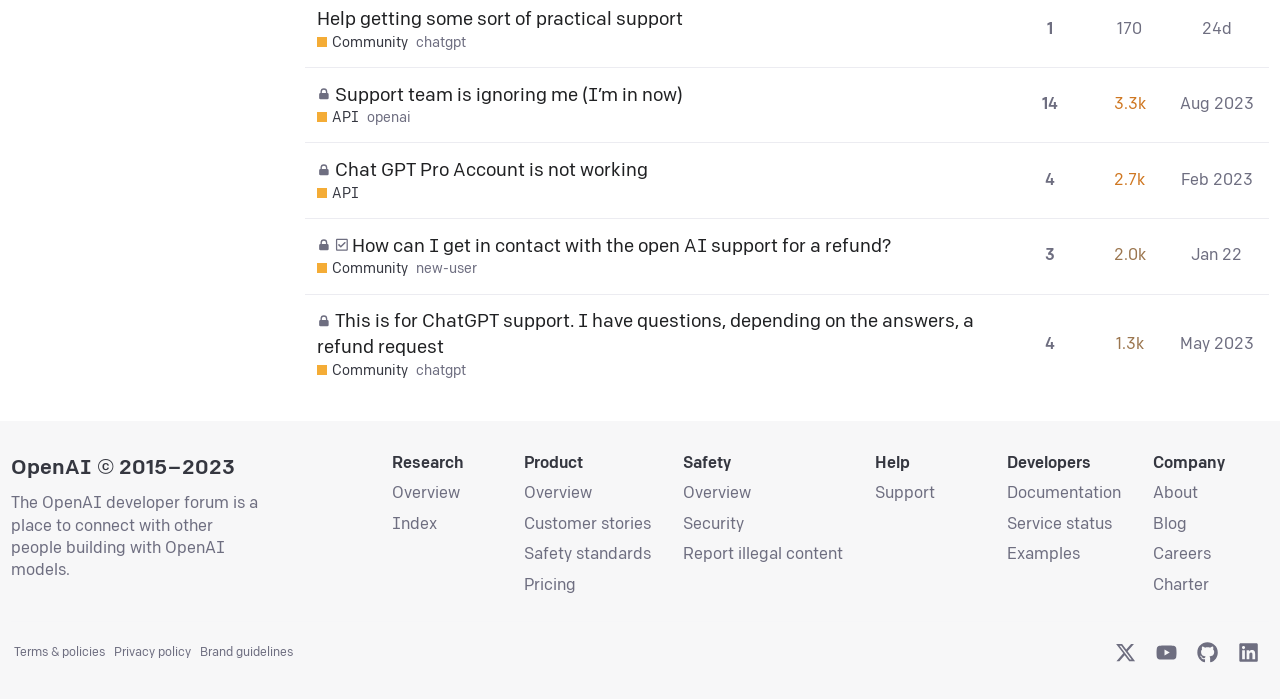Identify the bounding box for the described UI element. Provide the coordinates in (top-left x, top-left y, bottom-right x, bottom-right y) format with values ranging from 0 to 1: Terms & policies

[0.011, 0.923, 0.084, 0.945]